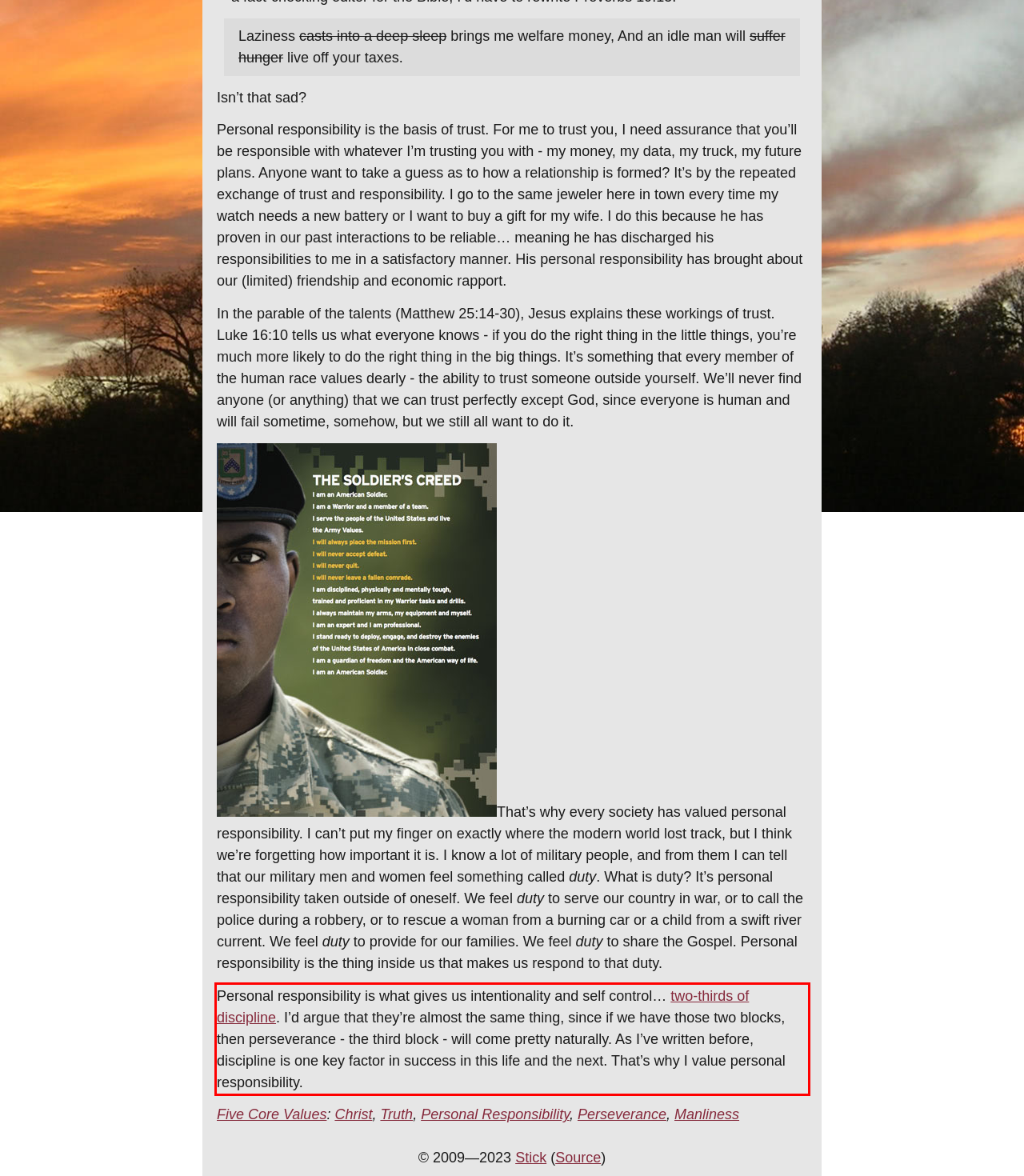You have a screenshot of a webpage with a red bounding box. Identify and extract the text content located inside the red bounding box.

Personal responsibility is what gives us intentionality and self control… two-thirds of discipline. I’d argue that they’re almost the same thing, since if we have those two blocks, then perseverance - the third block - will come pretty naturally. As I’ve written before, discipline is one key factor in success in this life and the next. That’s why I value personal responsibility.